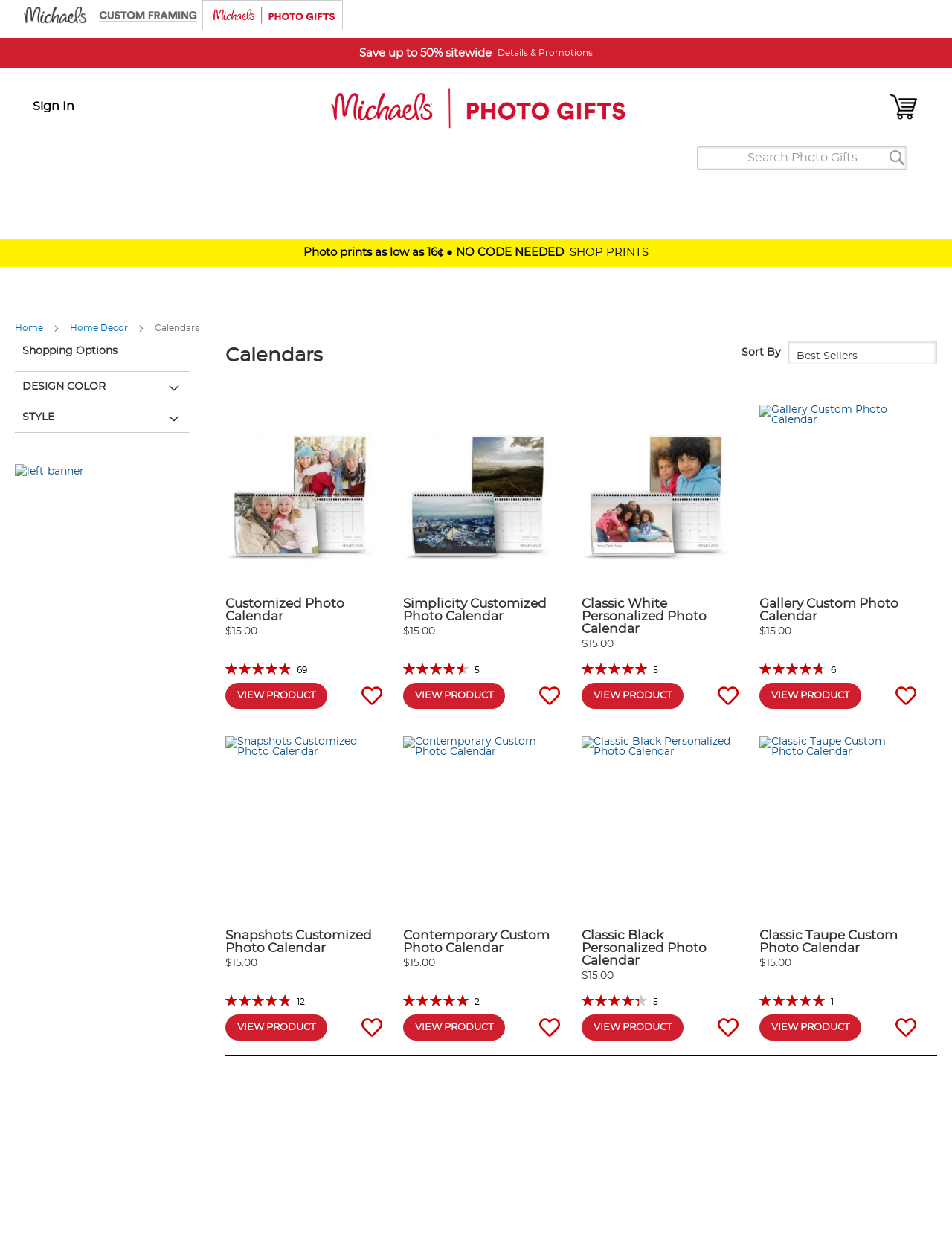Find the bounding box coordinates of the clickable element required to execute the following instruction: "Add to wish list of Simplicity Customized Photo Calendar". Provide the coordinates as four float numbers between 0 and 1, i.e., [left, top, right, bottom].

[0.564, 0.545, 0.592, 0.566]